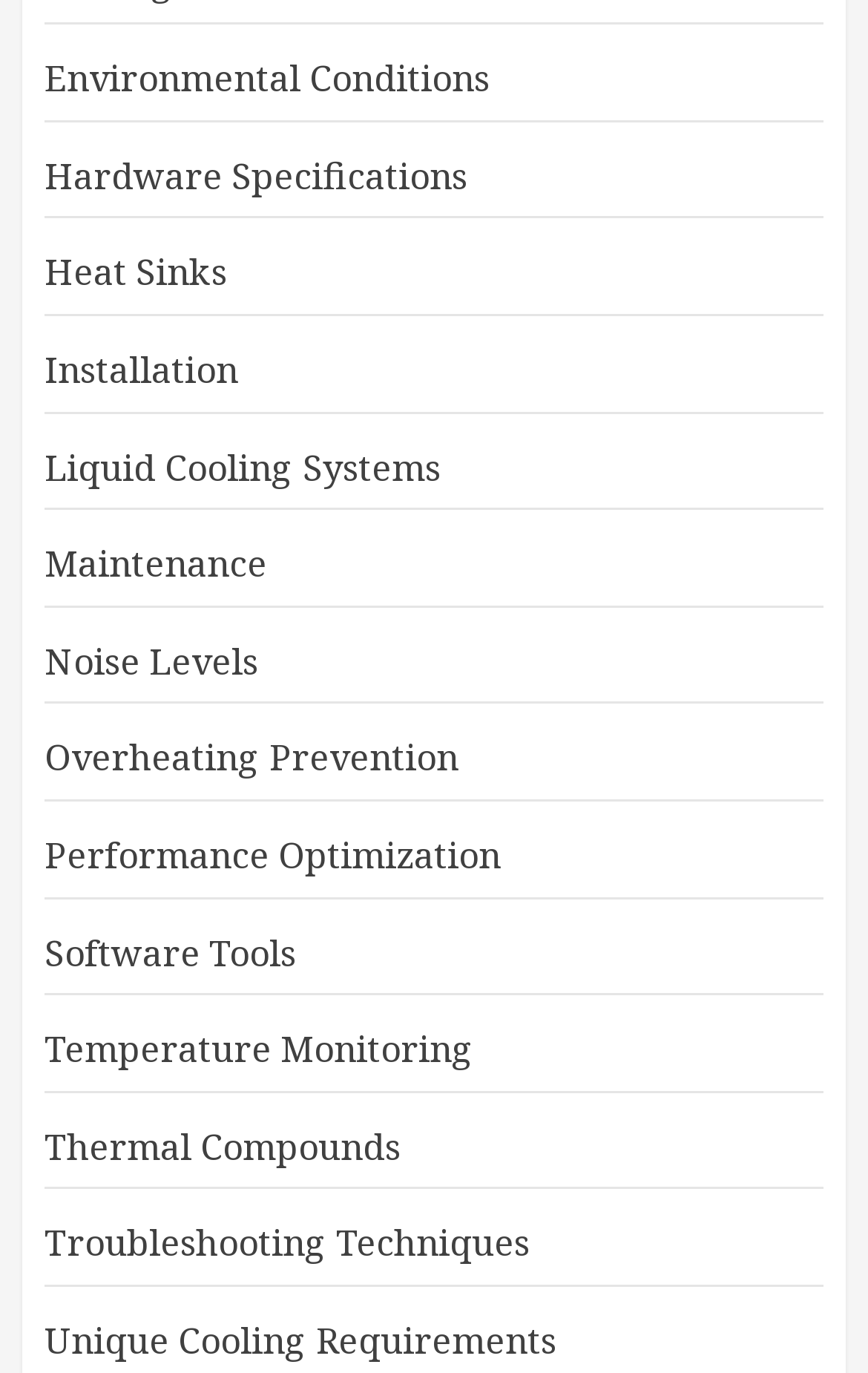Are there any links related to software?
Look at the image and answer with only one word or phrase.

Yes